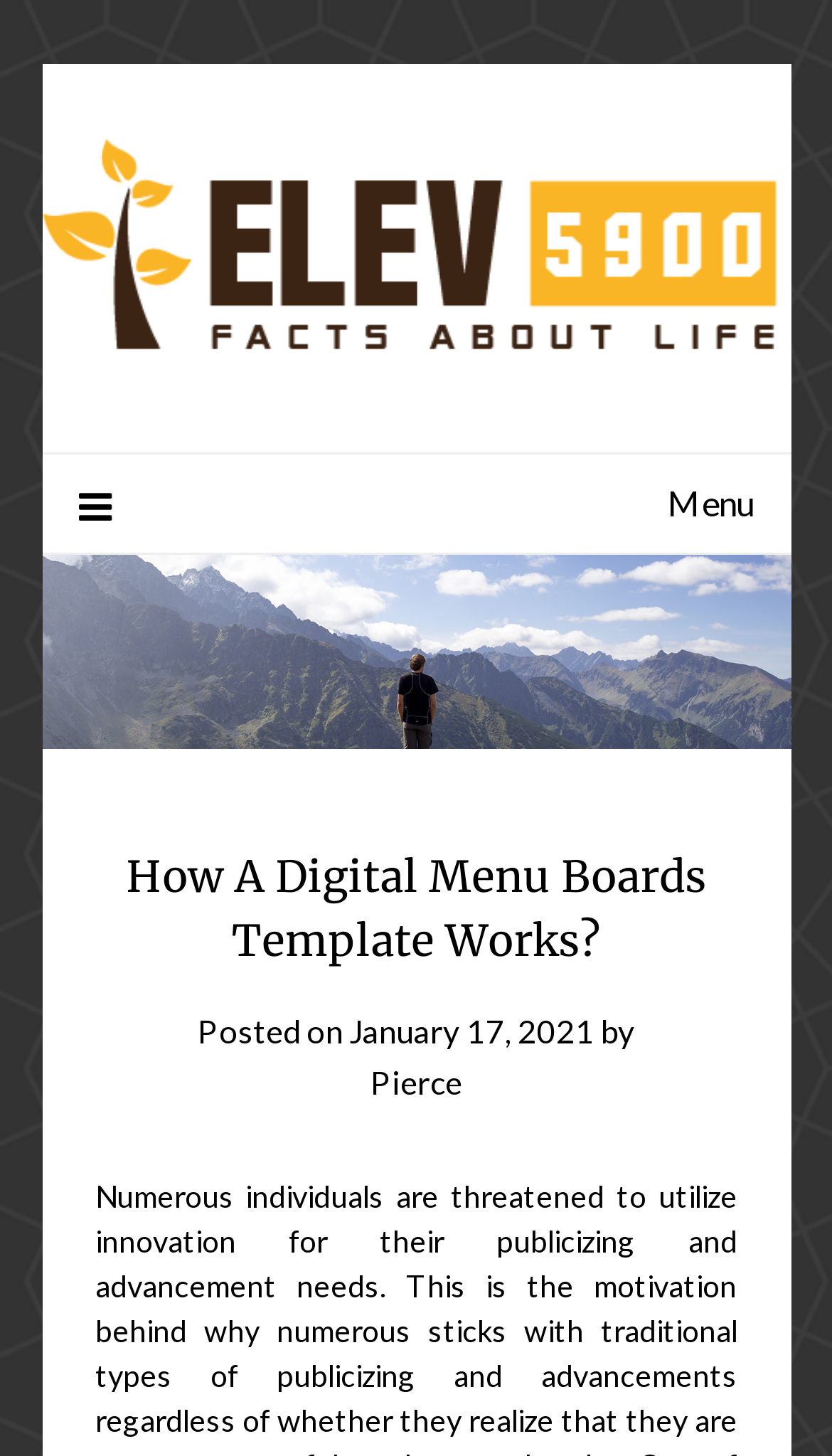For the element described, predict the bounding box coordinates as (top-left x, top-left y, bottom-right x, bottom-right y). All values should be between 0 and 1. Element description: alt="Facts About Life"

[0.05, 0.095, 0.95, 0.242]